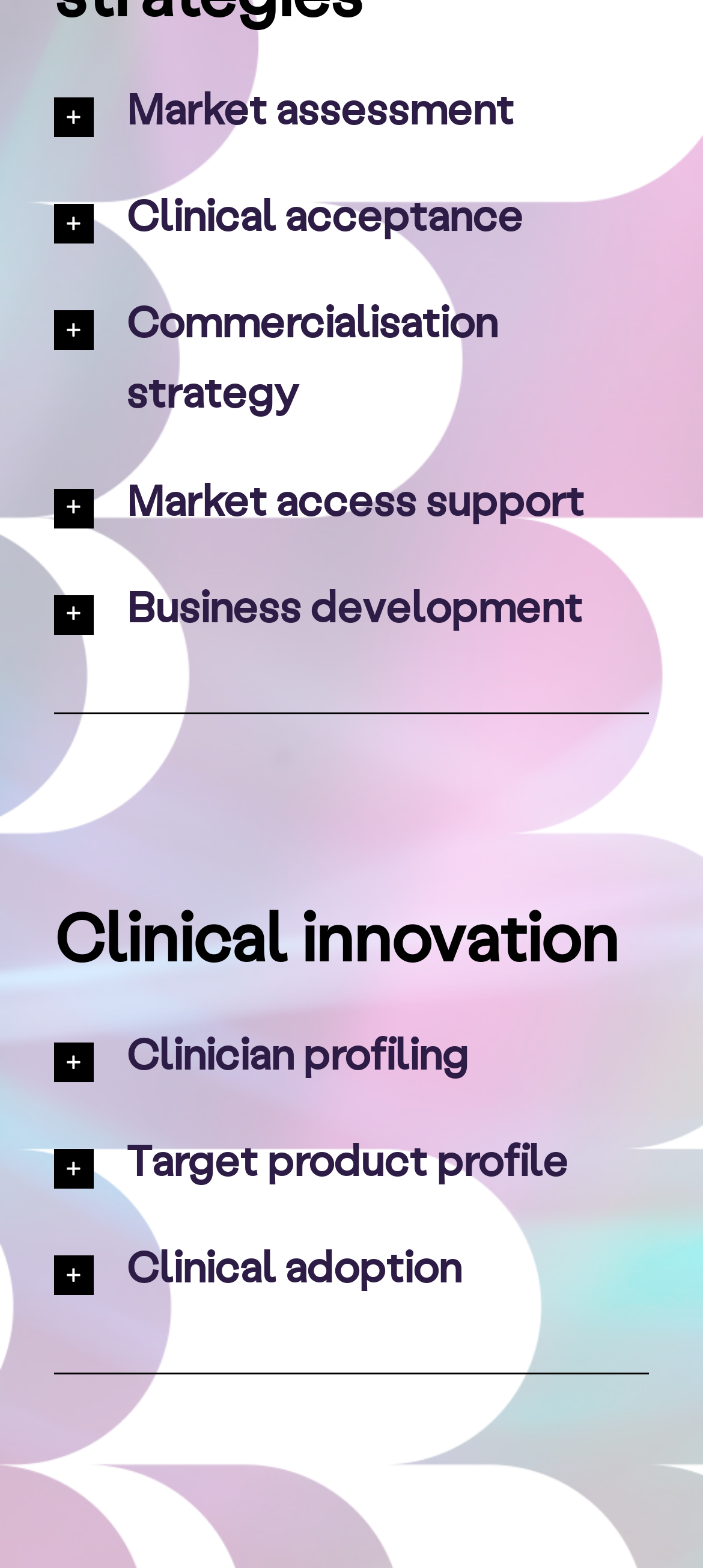Can you find the bounding box coordinates for the element that needs to be clicked to execute this instruction: "Check out Now Foods, Elderberry"? The coordinates should be given as four float numbers between 0 and 1, i.e., [left, top, right, bottom].

None